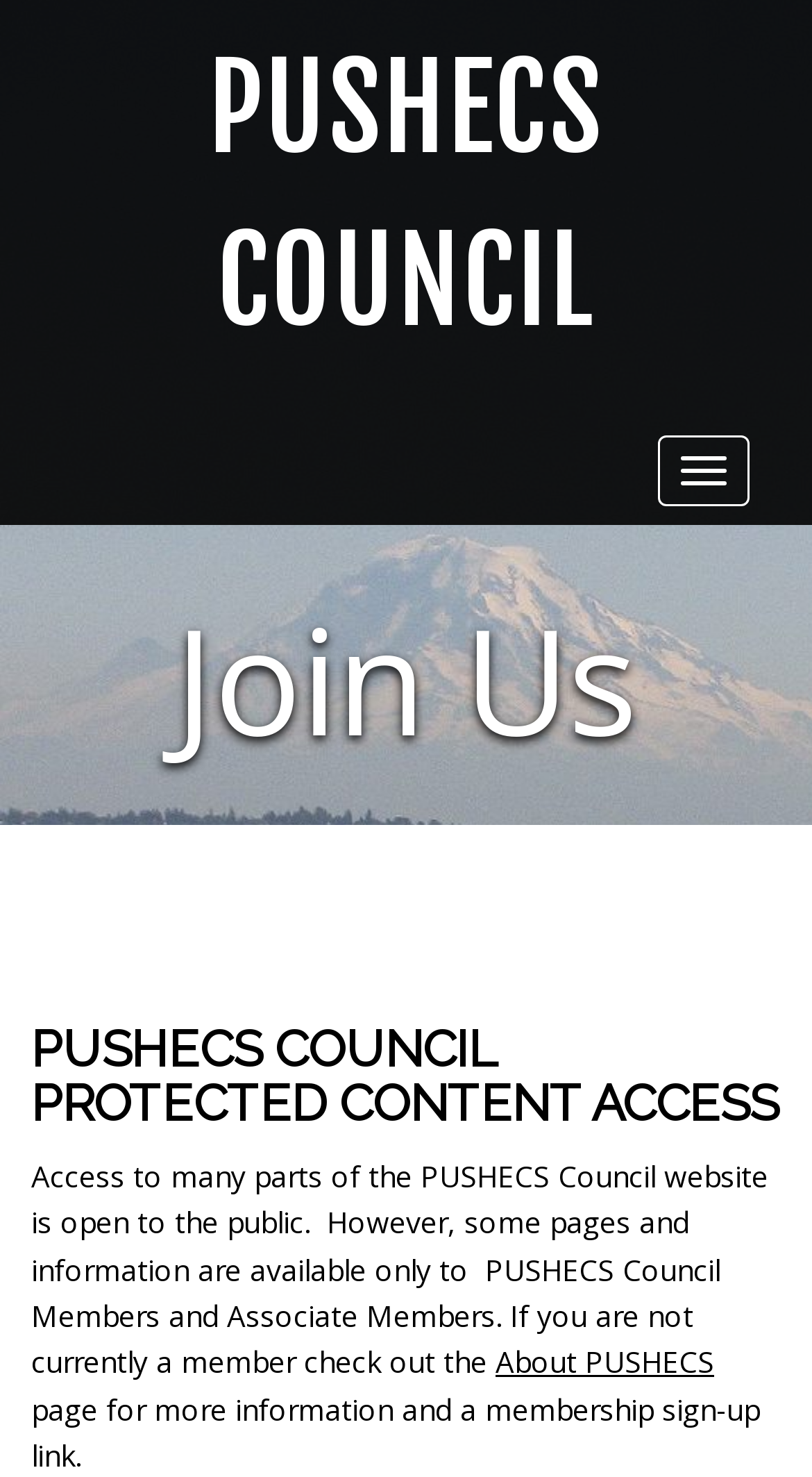Create an in-depth description of the webpage, covering main sections.

The webpage is titled "Join Us | PUSHECS Council" and has a prominent link to the "PUSHECS COUNCIL" at the top, taking up about half of the screen width. To the right of this link is a "Toggle navigation" button. 

Below the top section, there is a header area with a heading "Join Us" that spans most of the screen width. Within this header, there is a link to "Join Us" that takes up about half of the header's width.

Further down, there is a heading "PUSHECS COUNCIL PROTECTED CONTENT ACCESS" that spans most of the screen width. Below this heading, there is a block of text that explains that while some parts of the website are open to the public, others are only accessible to PUSHECS Council Members and Associate Members. The text also invites non-members to check out the "About PUSHECS" page for more information and a membership sign-up link, which is provided as a link at the end of the text.